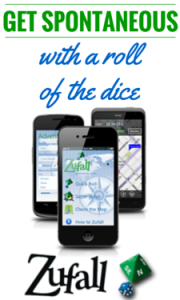Based on the visual content of the image, answer the question thoroughly: What is the theme of the app?

The overall message of the image is about embracing randomness and fun in daily life, which reinforces the app's theme of spontaneity and adventure.